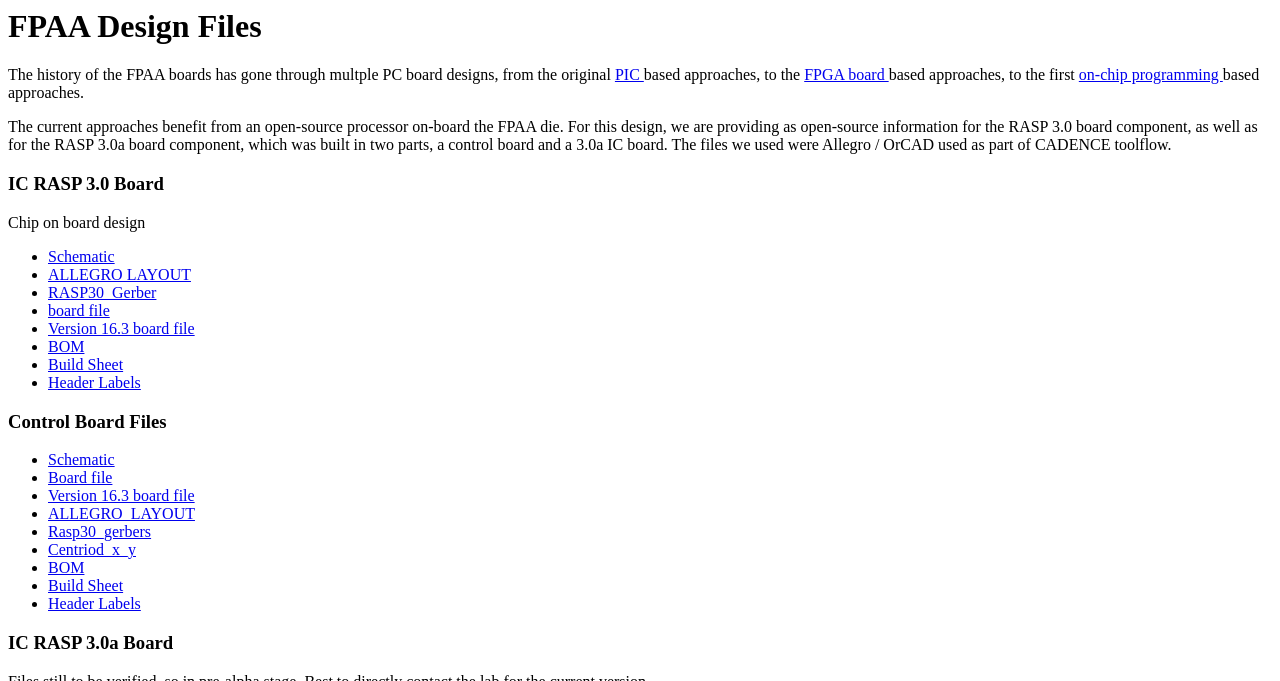Provide a brief response in the form of a single word or phrase:
How many board designs are mentioned on this webpage?

Three